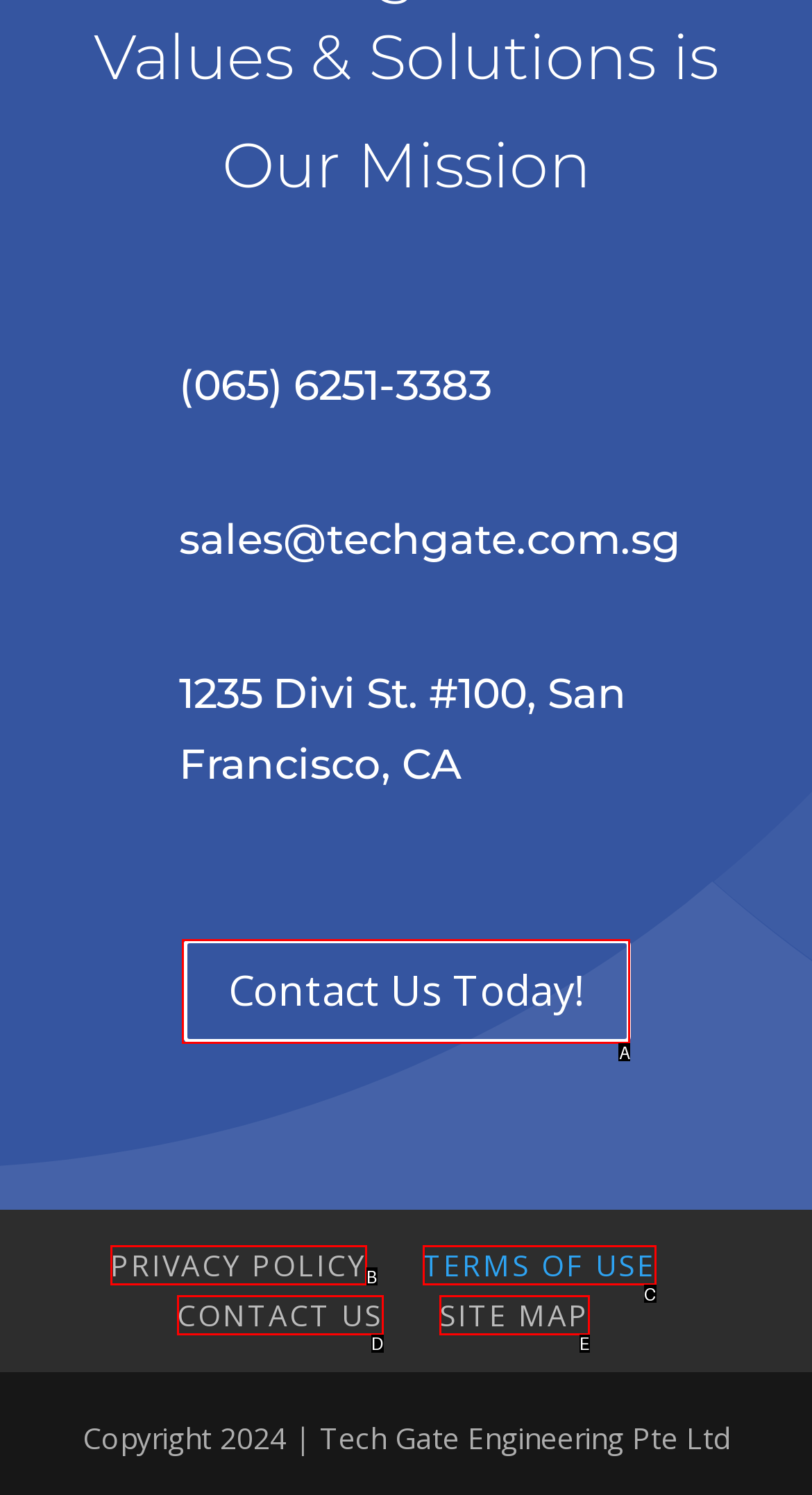Match the HTML element to the description: Contact Us Today!. Respond with the letter of the correct option directly.

A